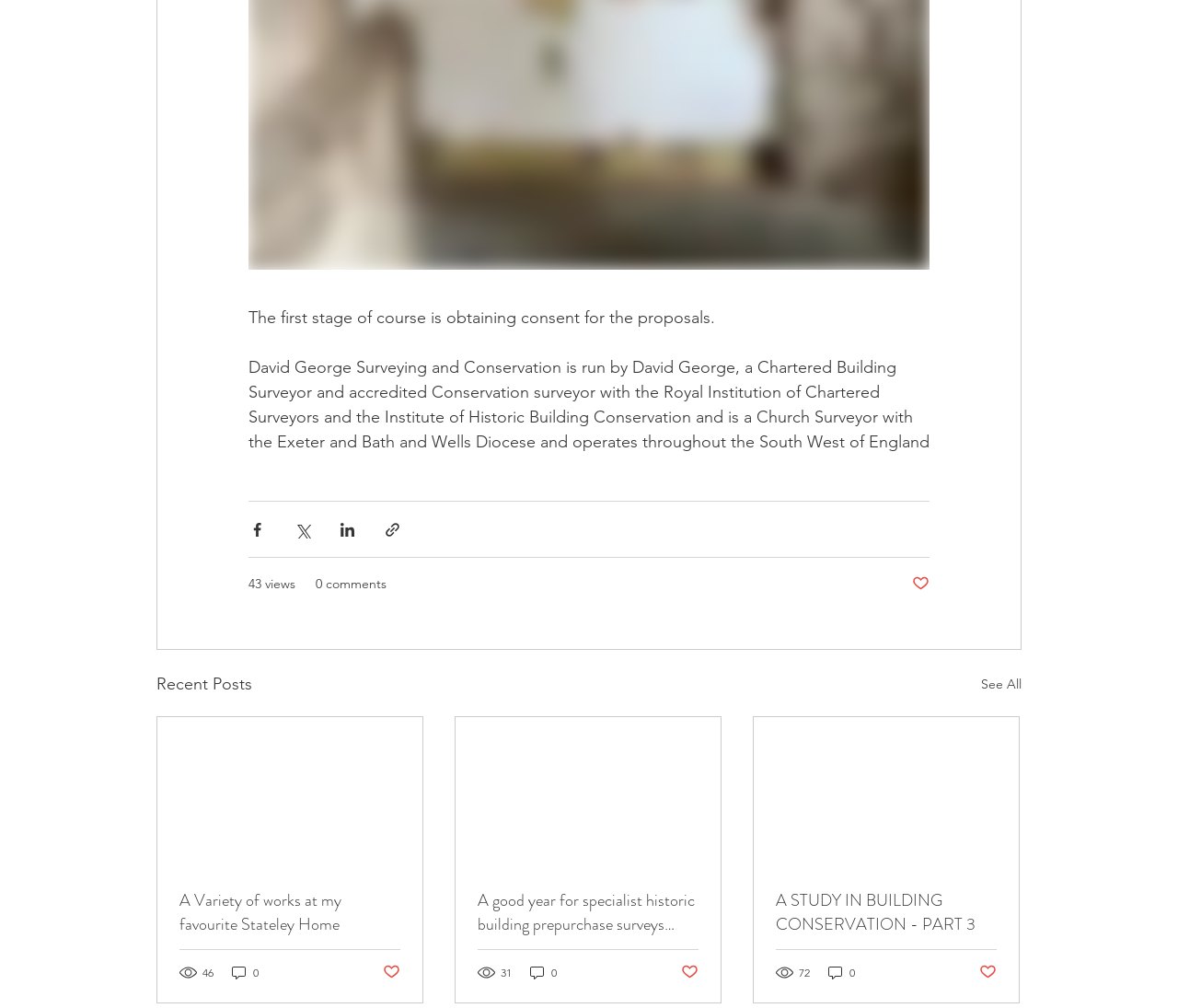Locate the bounding box coordinates for the element described below: "0". The coordinates must be four float values between 0 and 1, formatted as [left, top, right, bottom].

[0.702, 0.956, 0.727, 0.973]